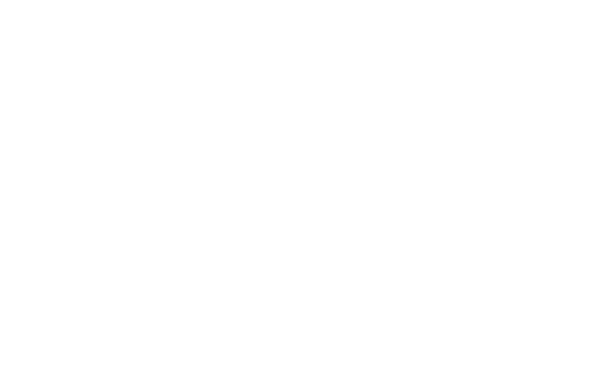What is the geographic area of focus?
Answer the question with a detailed and thorough explanation.

The image emphasizes expertise in personal injury law specifically tailored for clients within the Boston area, indicating that the geographic area of focus is Boston.